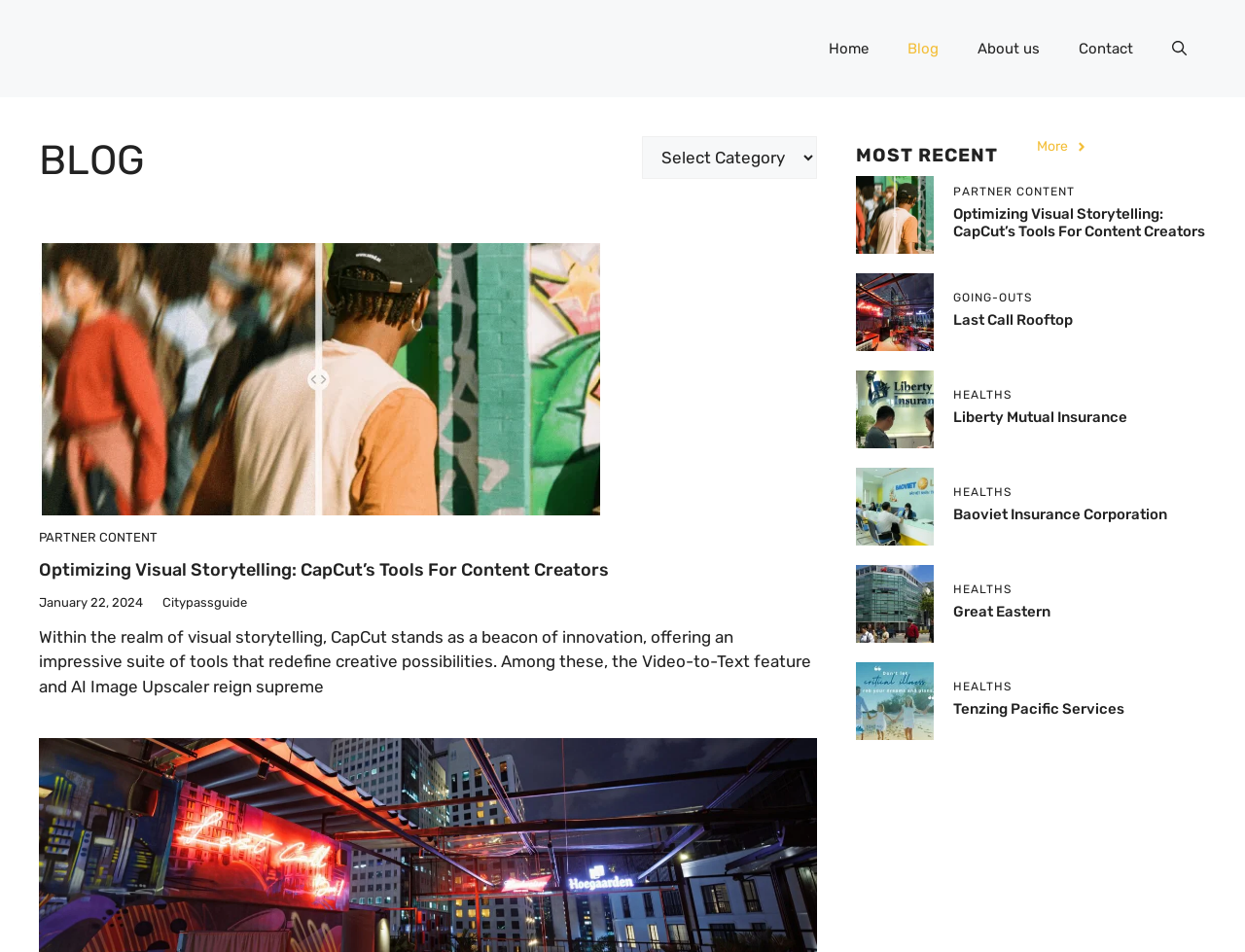Please determine the bounding box coordinates of the element's region to click for the following instruction: "View the 'capture the beauty of vietnam' image".

[0.688, 0.185, 0.75, 0.267]